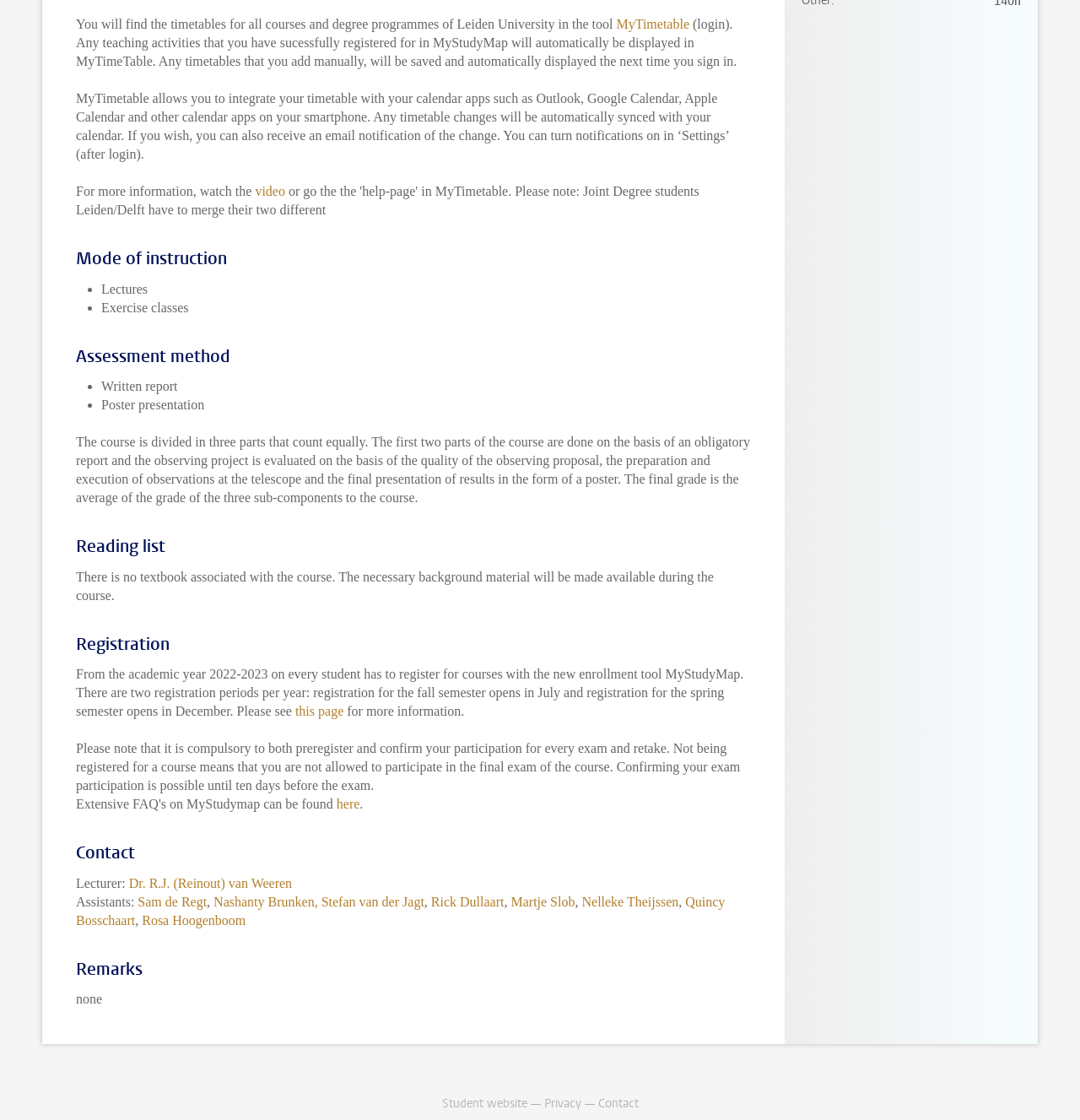Answer the following query with a single word or phrase:
What is the lecturer's name?

Dr. R.J. (Reinout) van Weeren